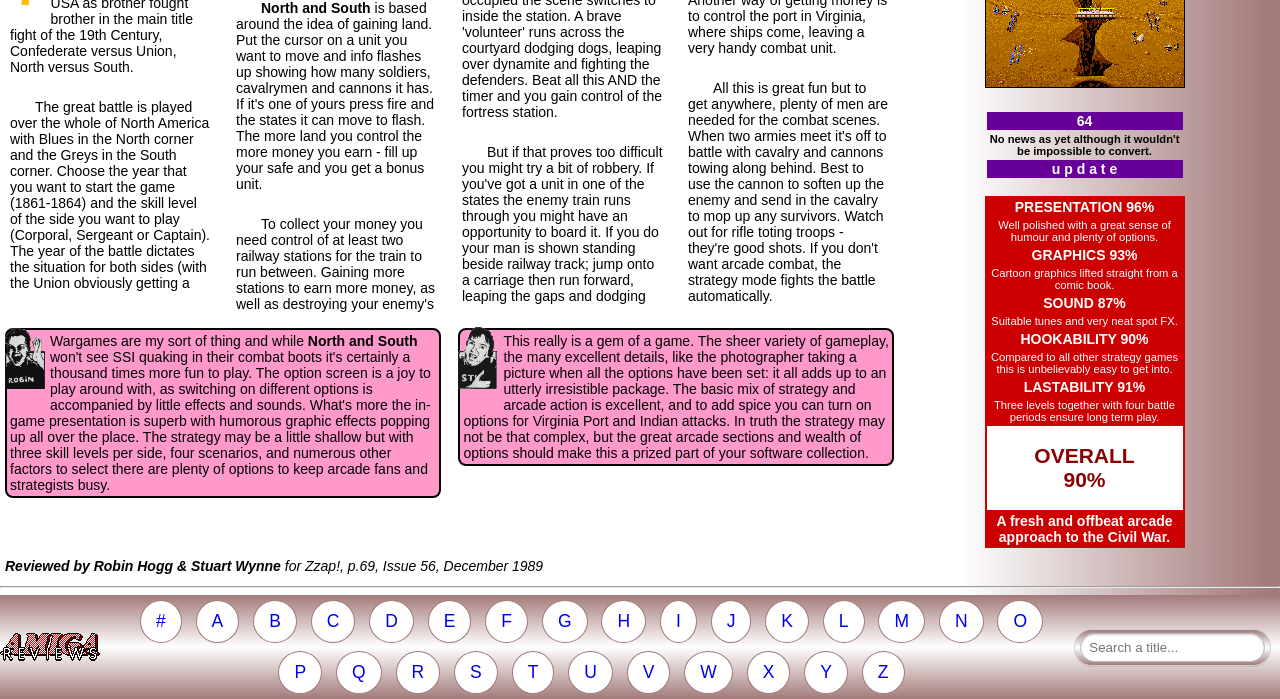Please provide the bounding box coordinates for the element that needs to be clicked to perform the following instruction: "Click on the link to go back to the main page of Amiga Reviews". The coordinates should be given as four float numbers between 0 and 1, i.e., [left, top, right, bottom].

[0.0, 0.906, 0.078, 0.946]